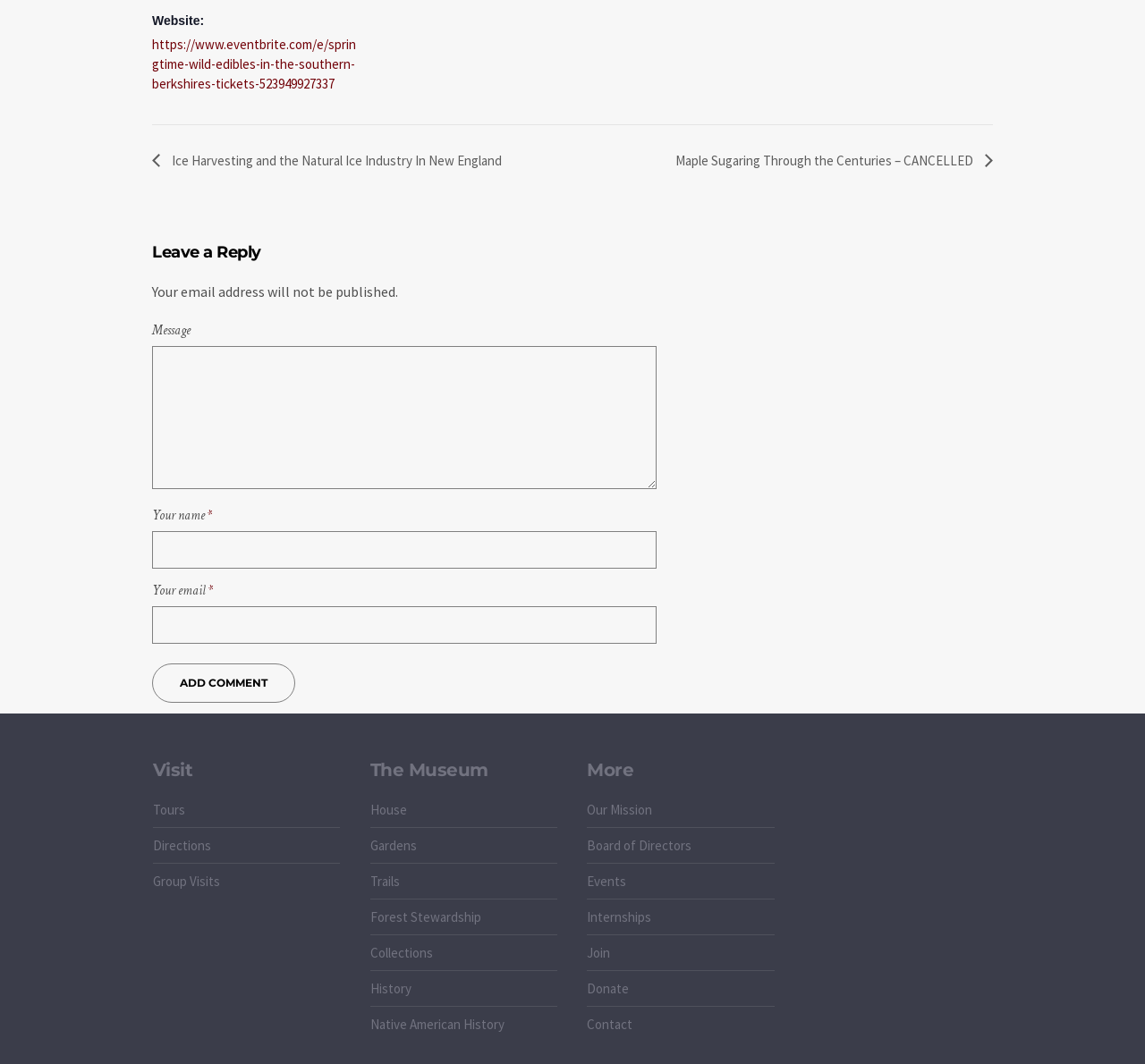Bounding box coordinates are specified in the format (top-left x, top-left y, bottom-right x, bottom-right y). All values are floating point numbers bounded between 0 and 1. Please provide the bounding box coordinate of the region this sentence describes: Native American History

[0.323, 0.955, 0.44, 0.971]